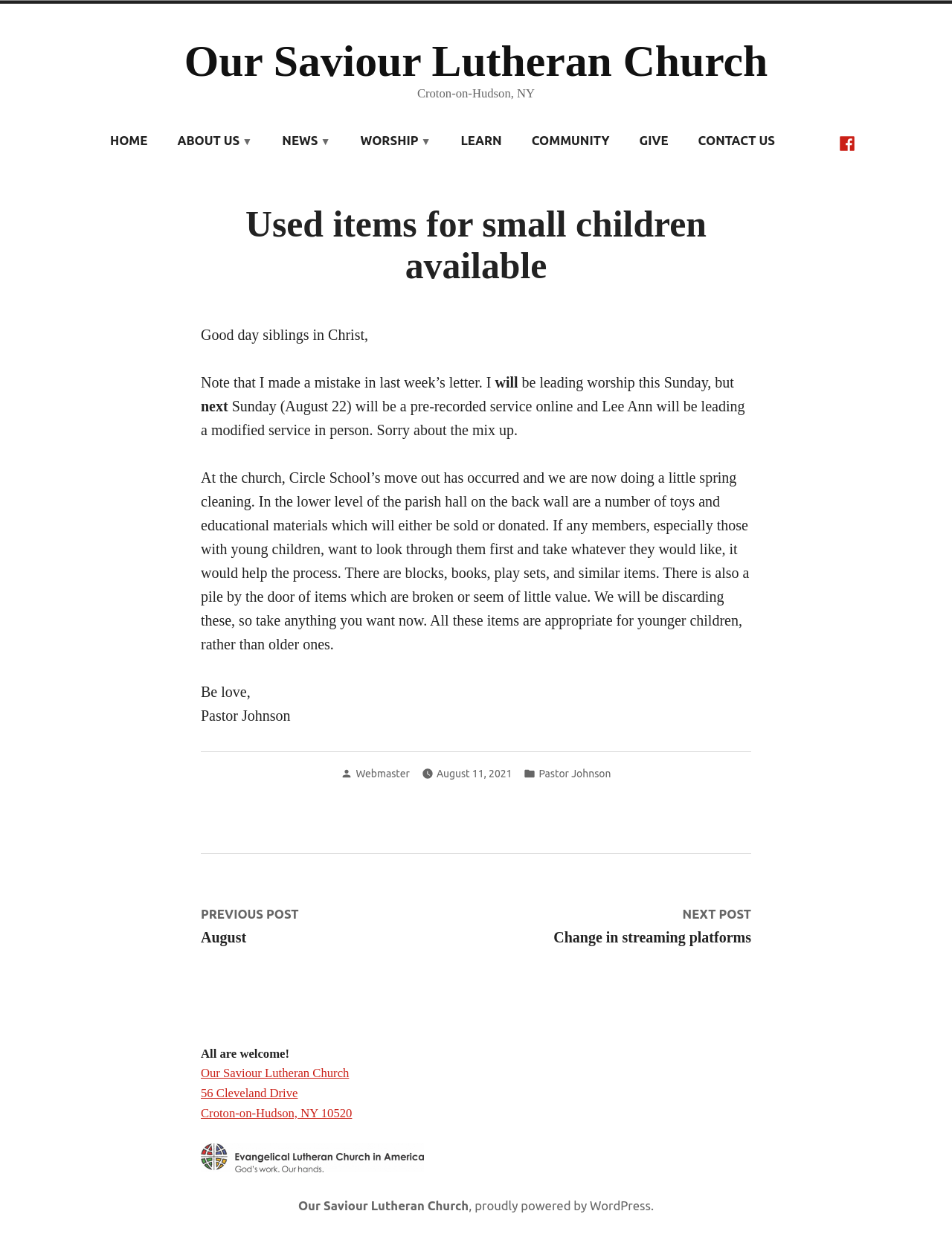From the webpage screenshot, identify the region described by proudly powered by WordPress. Provide the bounding box coordinates as (top-left x, top-left y, bottom-right x, bottom-right y), with each value being a floating point number between 0 and 1.

[0.499, 0.966, 0.684, 0.978]